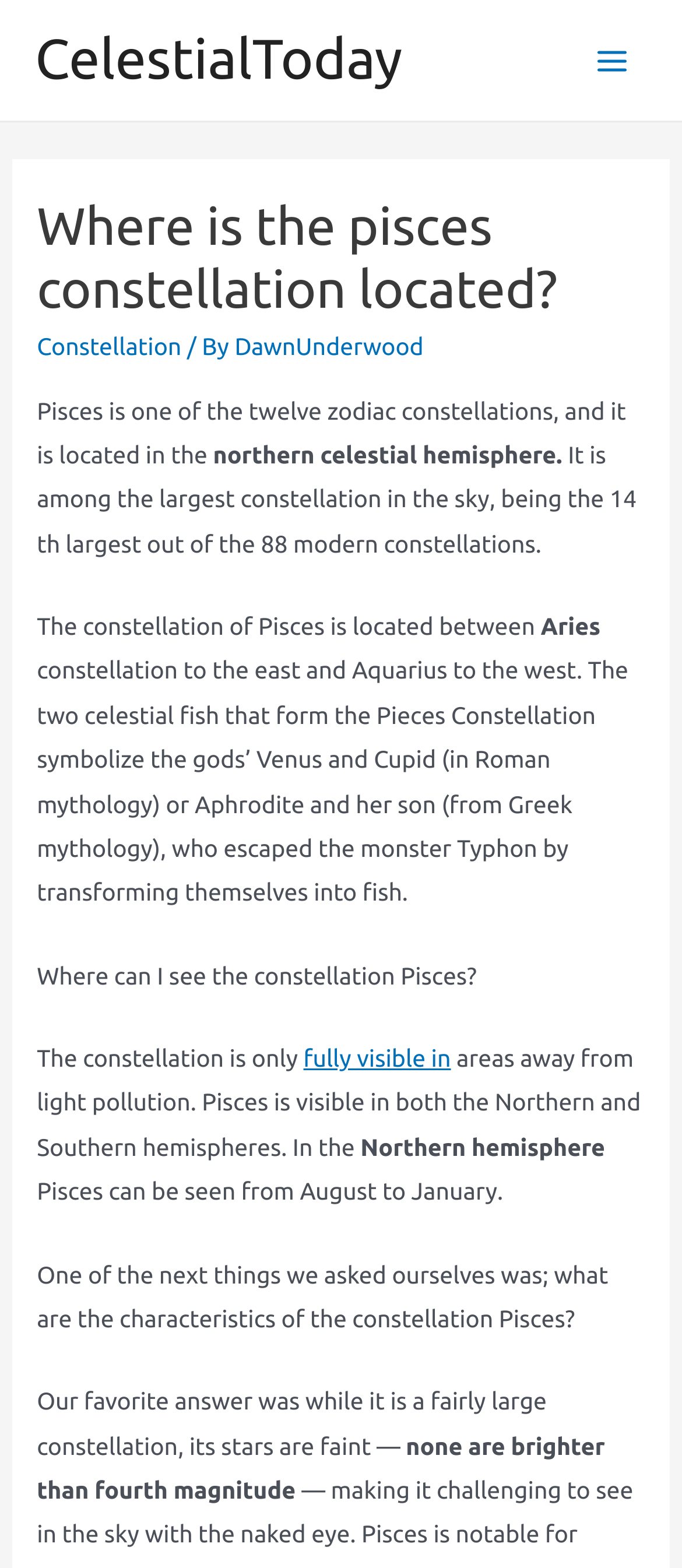Using the information from the screenshot, answer the following question thoroughly:
What is the condition required to see the Pisces constellation?

The answer can be found in the fourth paragraph of the webpage, which states 'The constellation is only fully visible in areas away from light pollution.'